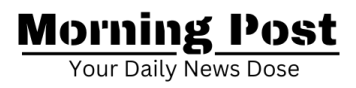What is the tagline of the news outlet?
Examine the webpage screenshot and provide an in-depth answer to the question.

The tagline 'Your Daily News Dose' is written below the main title, suggesting a commitment to providing timely and relevant news coverage.